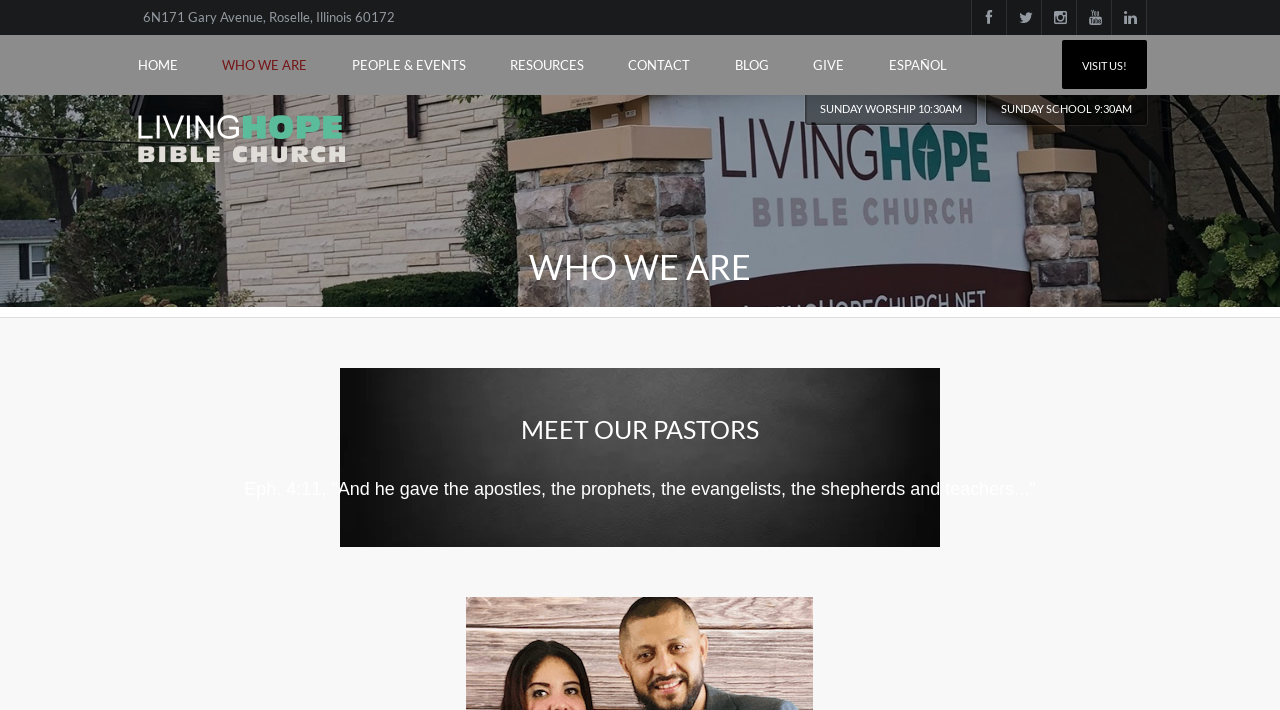Please provide a brief answer to the question using only one word or phrase: 
What is the name of the church?

Living Hope Bible Church